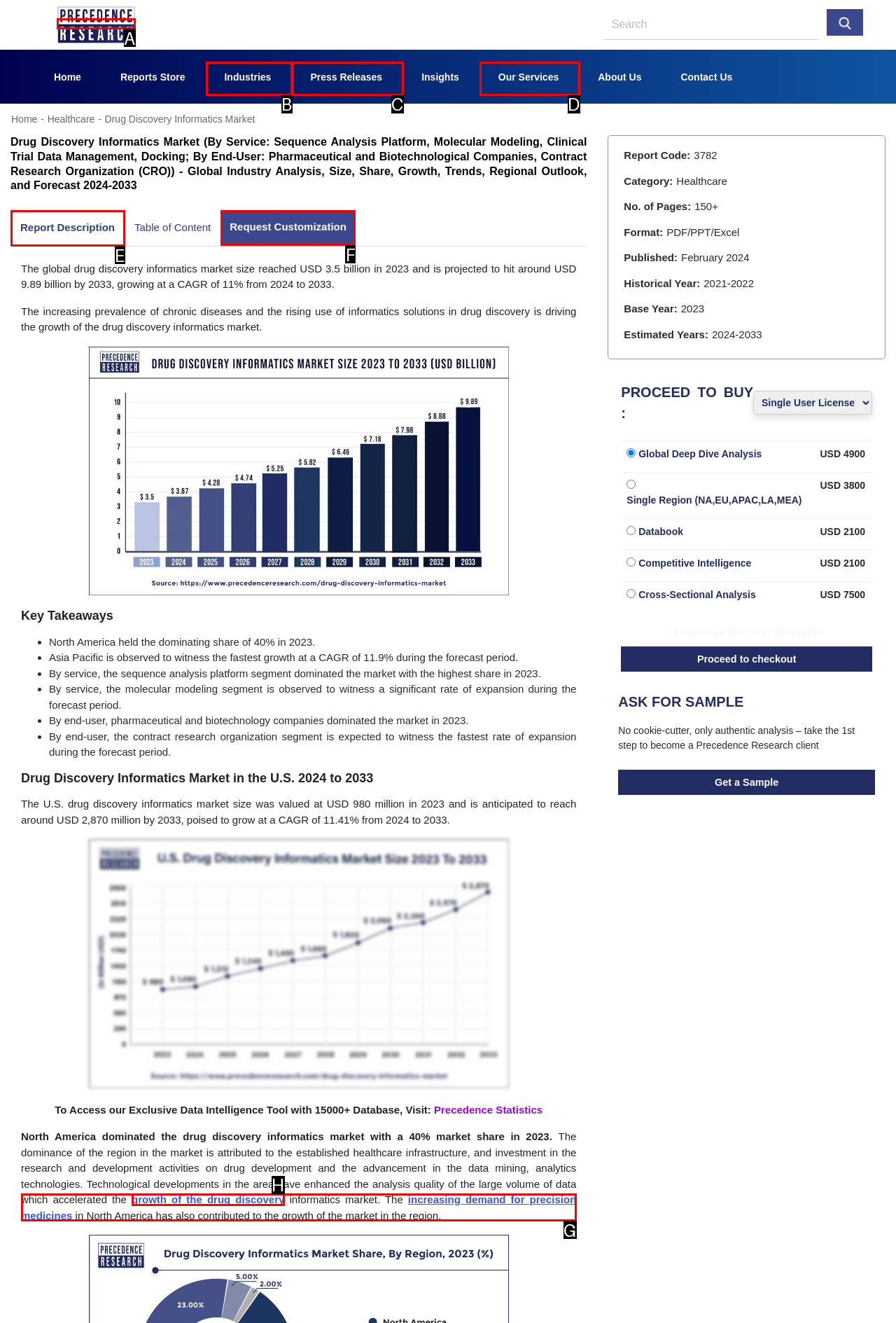Select the UI element that should be clicked to execute the following task: visit precedence research
Provide the letter of the correct choice from the given options.

A